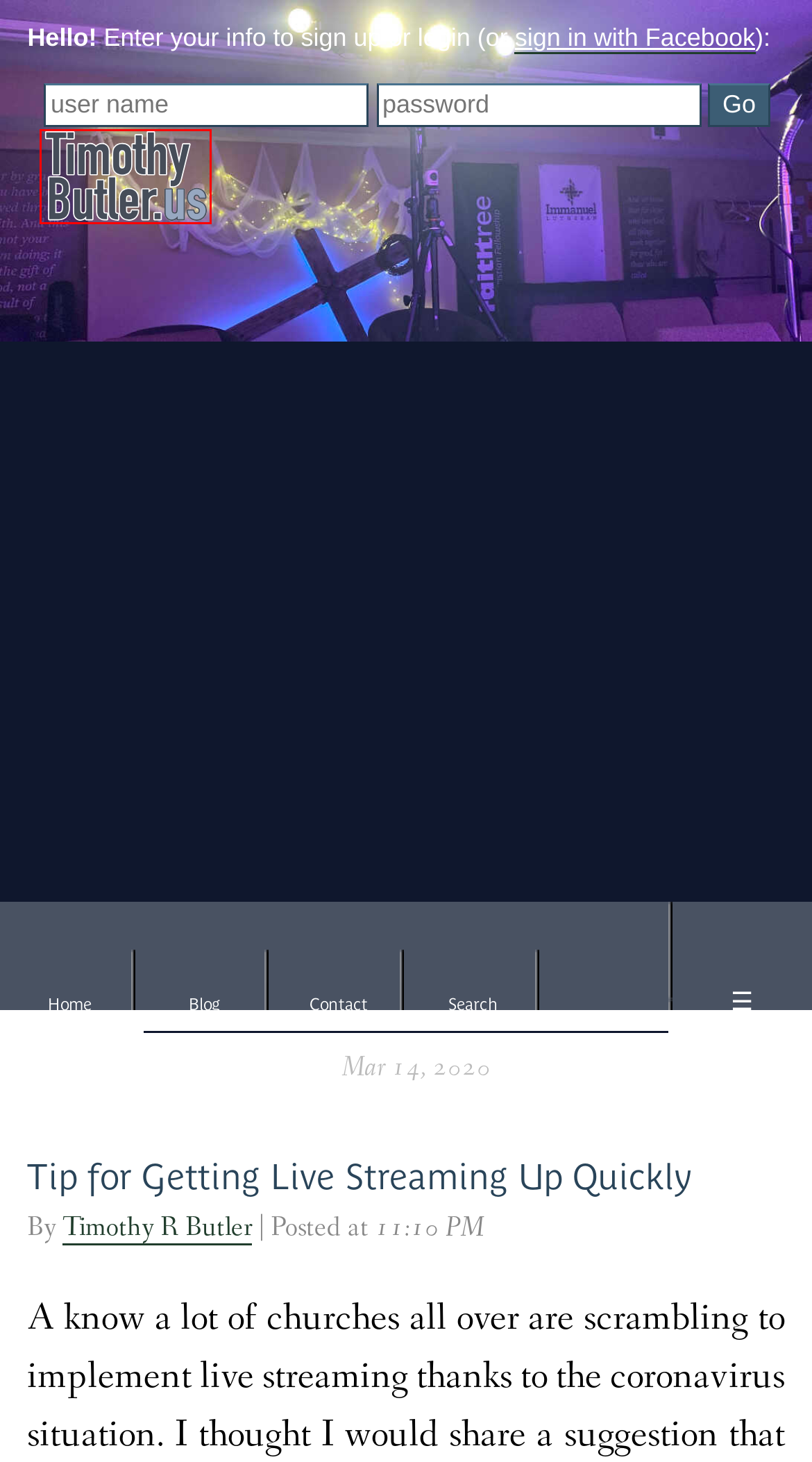Look at the screenshot of a webpage, where a red bounding box highlights an element. Select the best description that matches the new webpage after clicking the highlighted element. Here are the candidates:
A. Multi-Generational Young Adult Ministry in St. Charles - FaithTree.com
B. asisaid by Timothy R. Butler - asisaid by Timothy R. Butler
C. Steadfast - Little Hills Church
D. Launch Your Online Ministry for Free | Church Online Platform
E. Timothy R. Butler: Pastor and Writer - asisaid by Timothy R. Butler
F. Contact Tim - asisaid by Timothy R. Butler
G. Timothy R. Butler (@trbutler@faithtree.social) - FaithTree.Social
H. Mevo

E